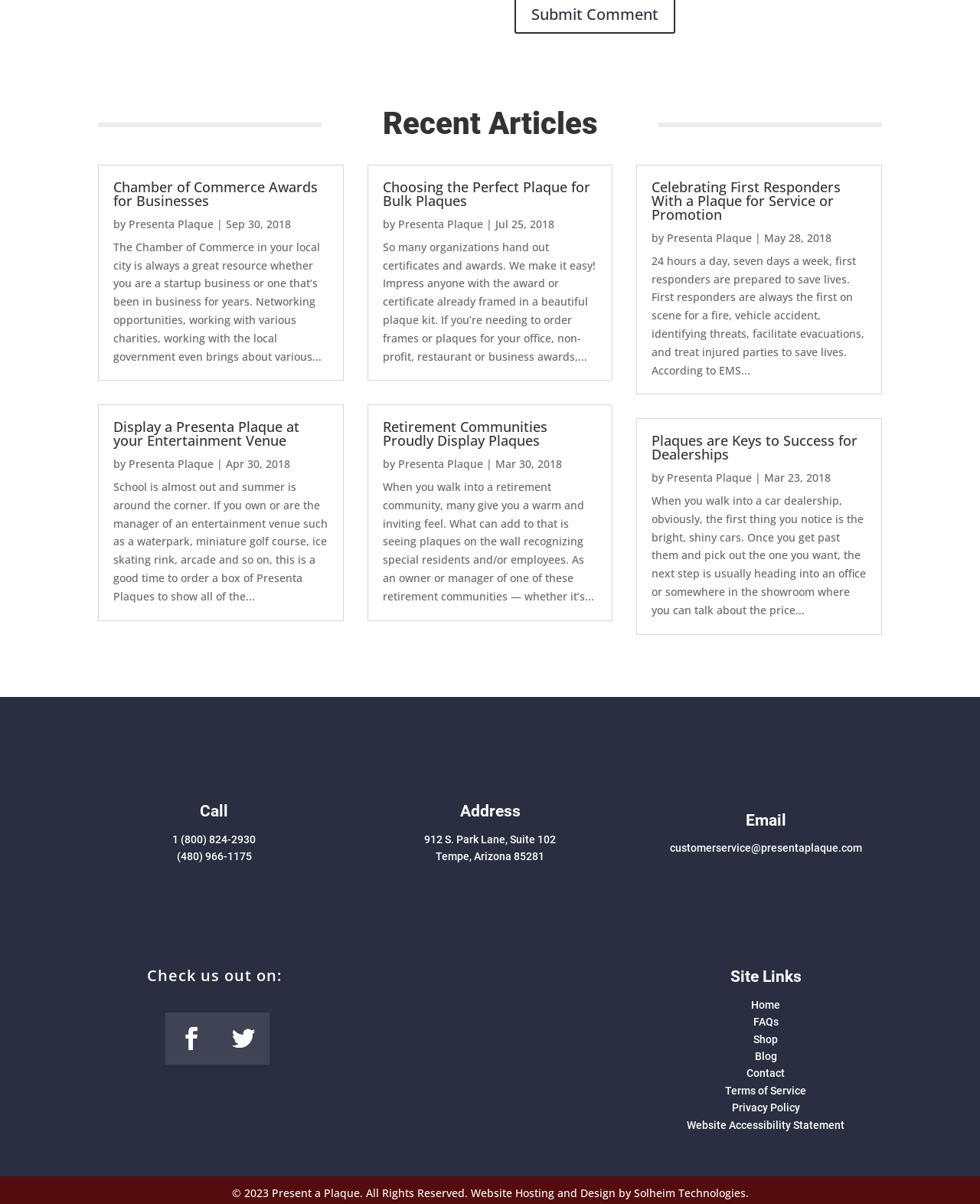Find the bounding box coordinates of the clickable area that will achieve the following instruction: "Check out the blog".

[0.77, 0.872, 0.793, 0.882]